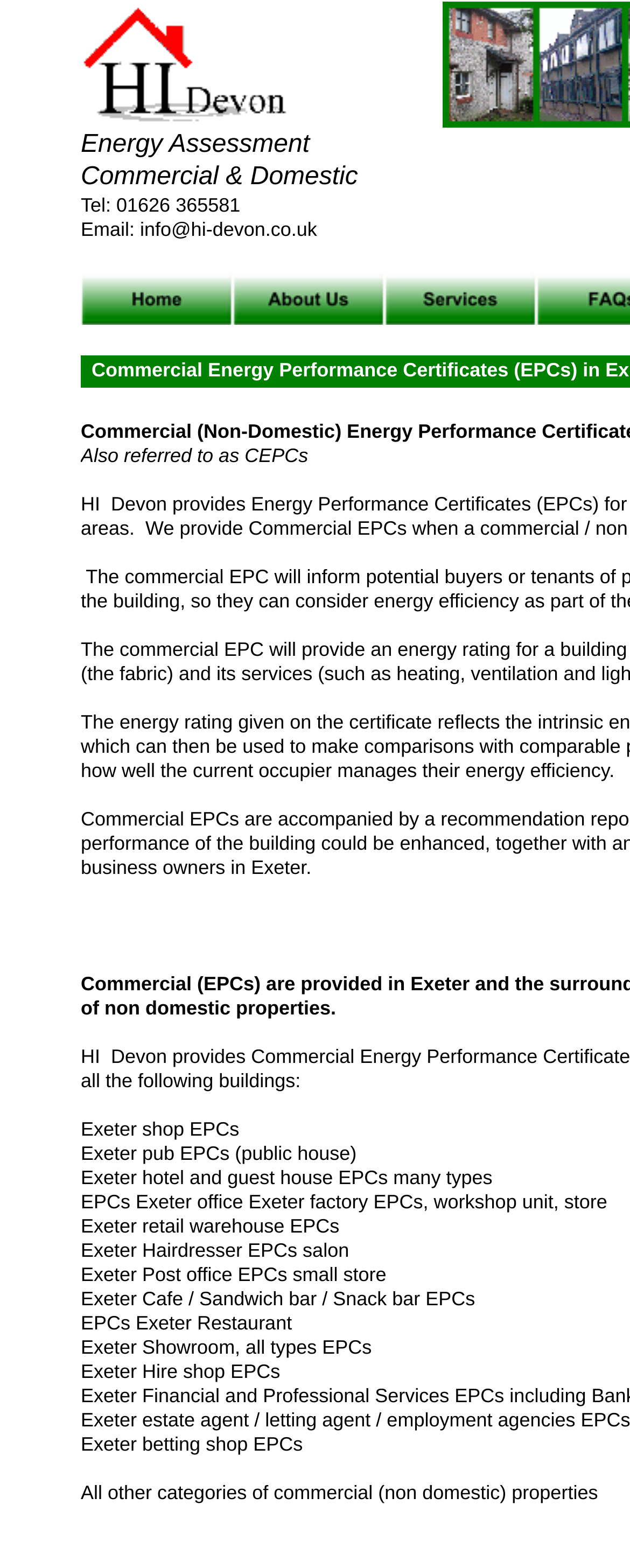Please answer the following question using a single word or phrase: 
What is the term for Commercial Energy Performance Certificates?

CEPCs